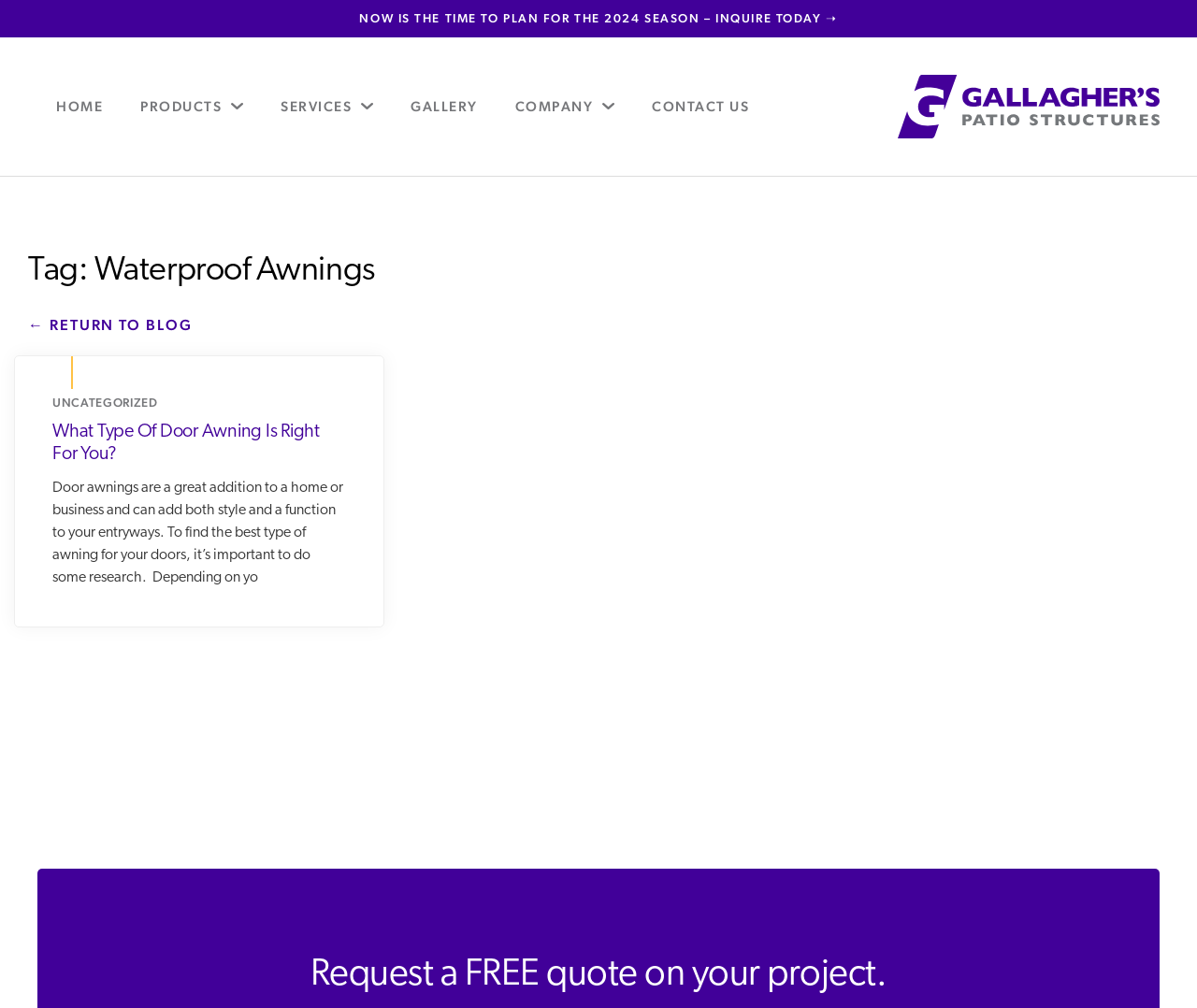Locate the headline of the webpage and generate its content.

Tag: Waterproof Awnings